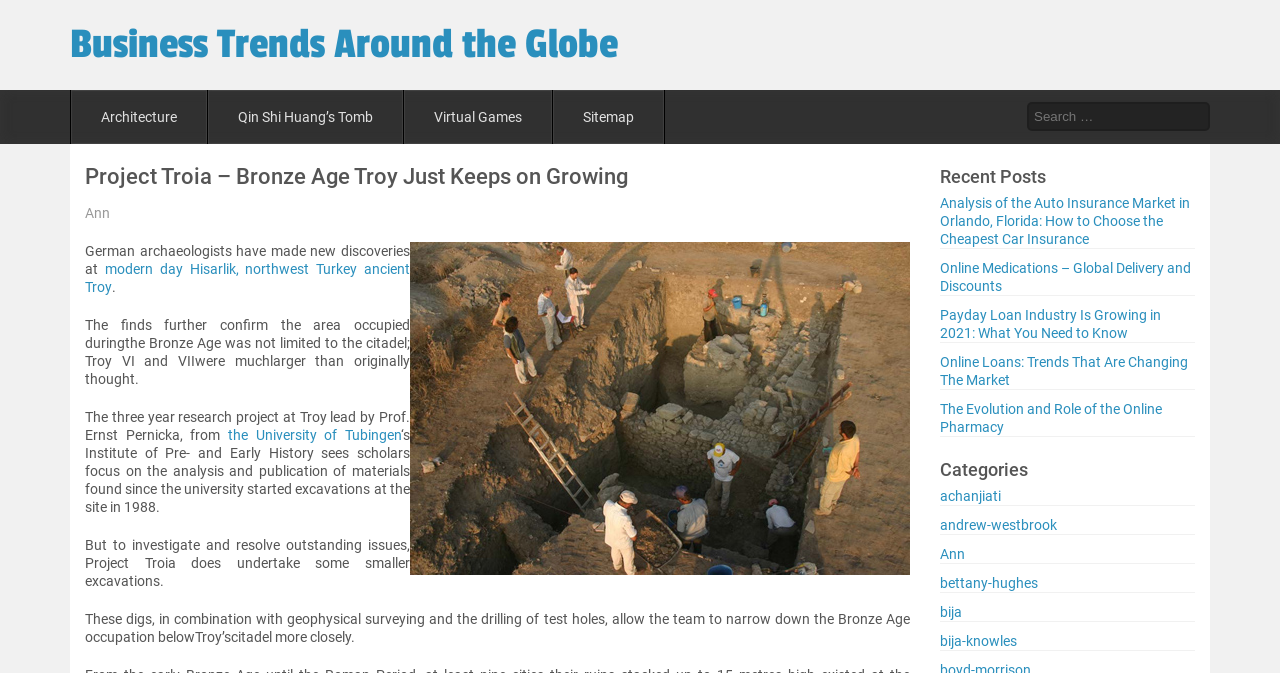Locate the bounding box coordinates of the clickable element to fulfill the following instruction: "Read about Ann". Provide the coordinates as four float numbers between 0 and 1 in the format [left, top, right, bottom].

[0.066, 0.305, 0.086, 0.328]